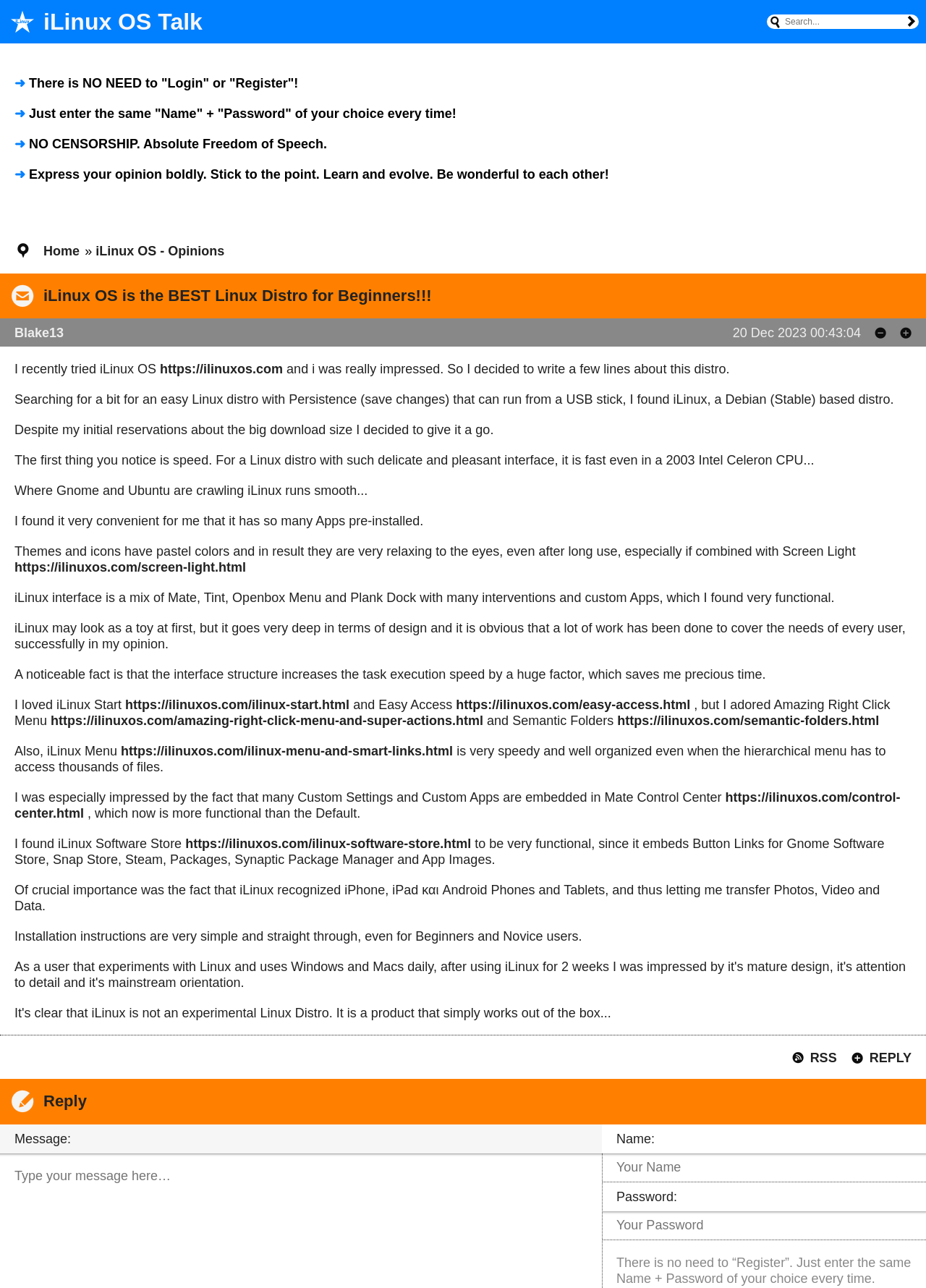Give a short answer using one word or phrase for the question:
How does the interface of iLinux OS look like?

It has pastel colors and is relaxing to the eyes